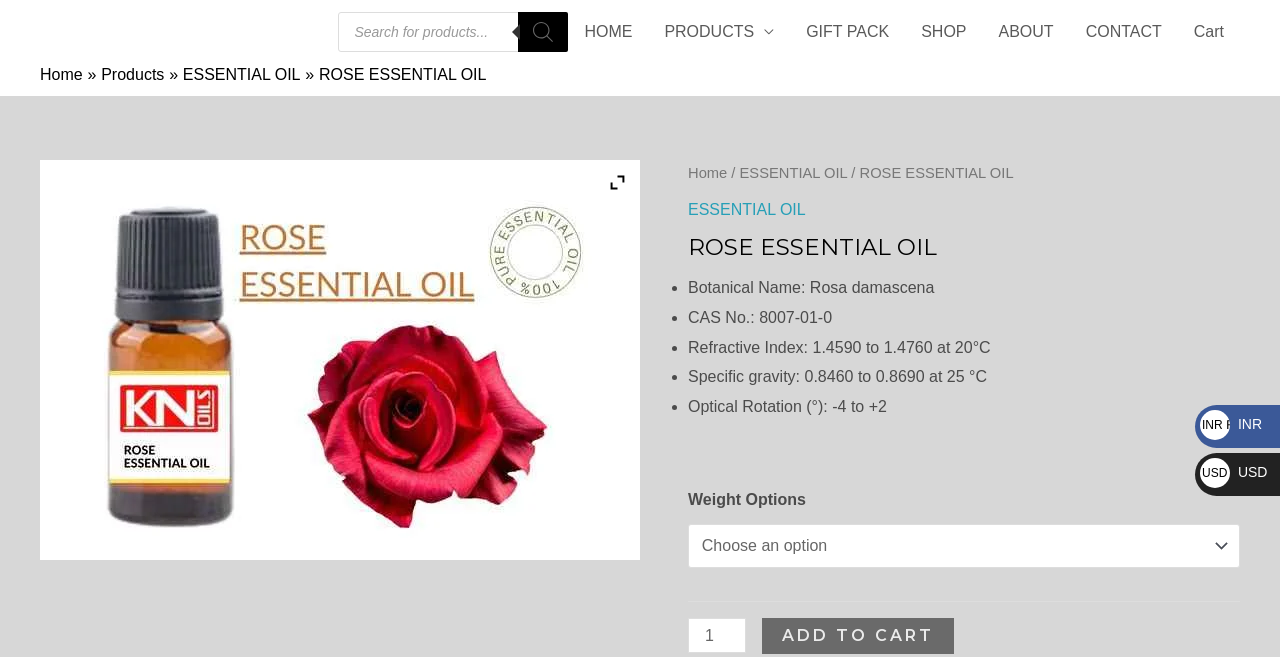Detail the features and information presented on the webpage.

This webpage is about ROSE ESSENTIAL OIL, a product offered by Kanha Natural. At the top, there is a navigation bar with links to HOME, PRODUCTS, GIFT PACK, SHOP, ABOUT, CONTACT, and Cart. Below the navigation bar, there is a breadcrumbs section showing the path from Home to Products to ESSENTIAL OIL and finally to ROSE ESSENTIAL OIL.

On the left side, there is a large image of ROSE ESSENTIAL OIL, and below it, there are links to related products or categories. On the right side, there is a section with details about the product, including its botanical name, CAS number, refractive index, specific gravity, and optical rotation.

Below the product details, there is a section to select the weight options for the product, with a dropdown menu and a quantity spinner. There is also an "ADD TO CART" button. At the bottom right corner, there are links to switch between INR and USD currencies.

The webpage has a clean and organized layout, making it easy to navigate and find the necessary information about the product.